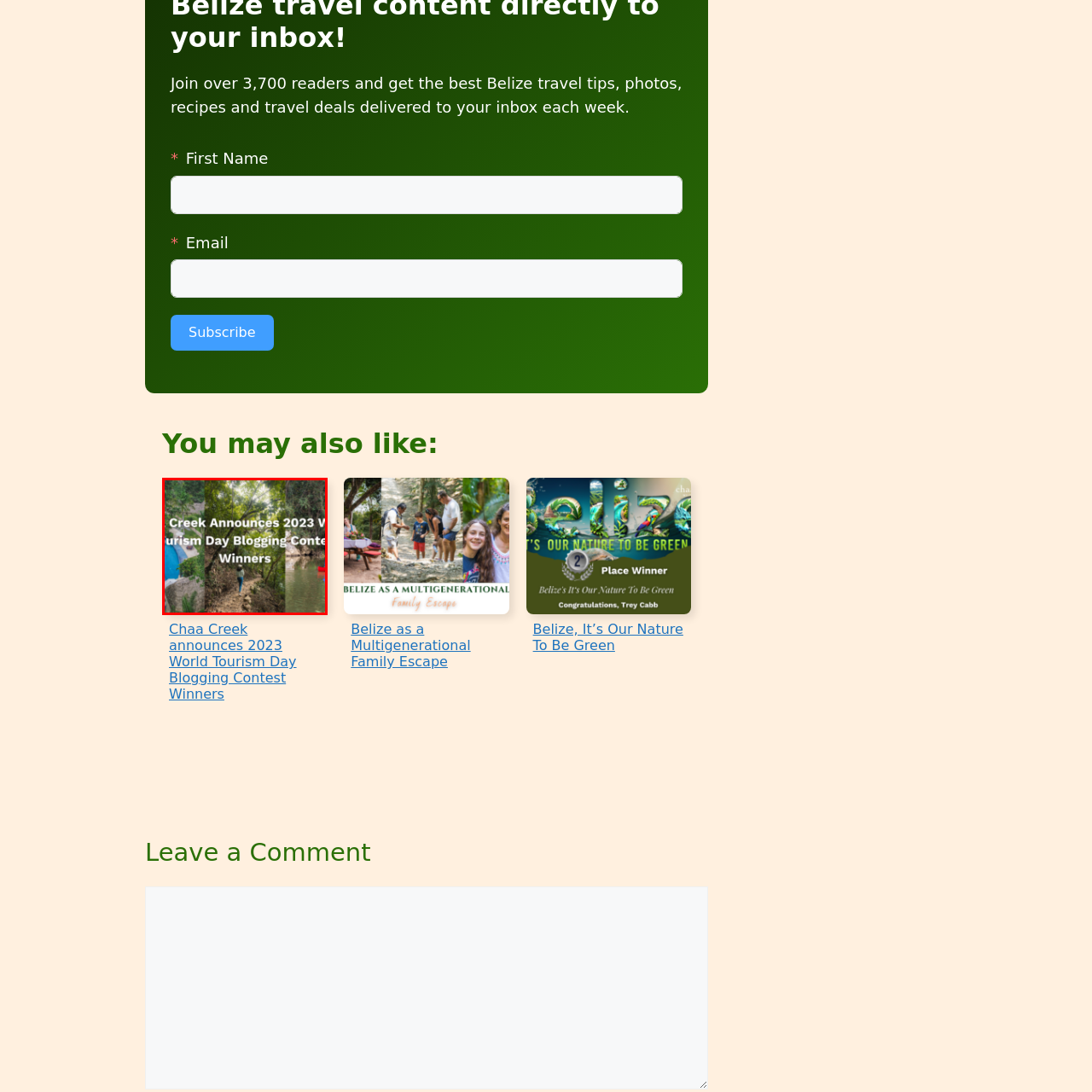Direct your attention to the red-outlined image and answer the question in a word or phrase: What is the location depicted in the image?

Belize